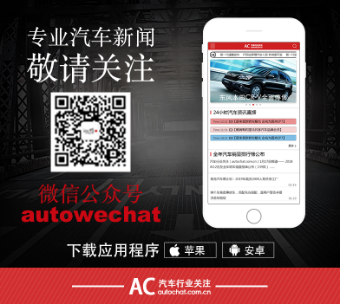On which devices can the application be downloaded?
Examine the webpage screenshot and provide an in-depth answer to the question.

The image provides links for downloading the application on both iOS and Android devices, ensuring accessibility for a broad audience, as stated in the caption.